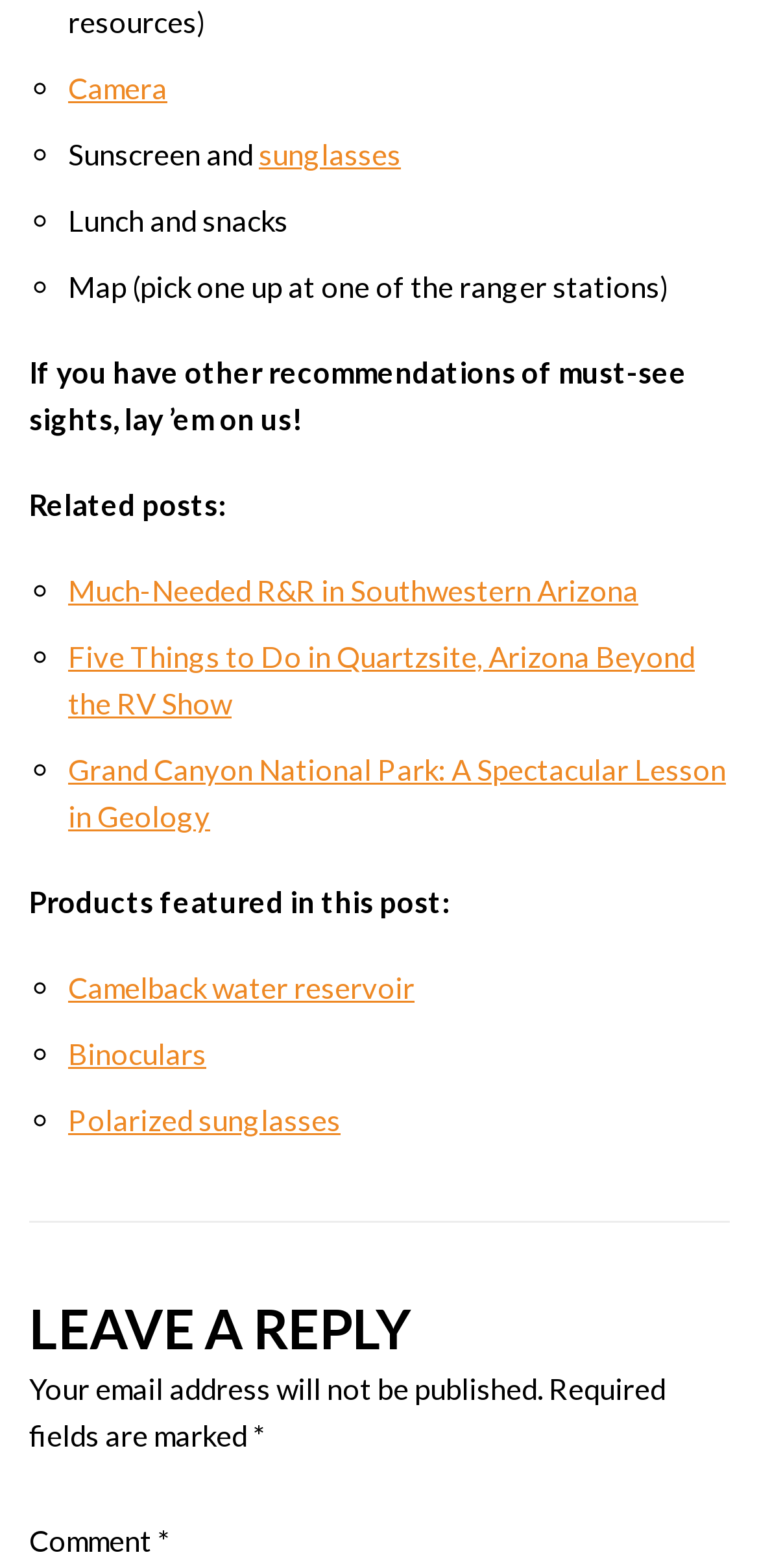Please identify the bounding box coordinates of the clickable region that I should interact with to perform the following instruction: "Click on 'sunglasses'". The coordinates should be expressed as four float numbers between 0 and 1, i.e., [left, top, right, bottom].

[0.341, 0.087, 0.528, 0.109]